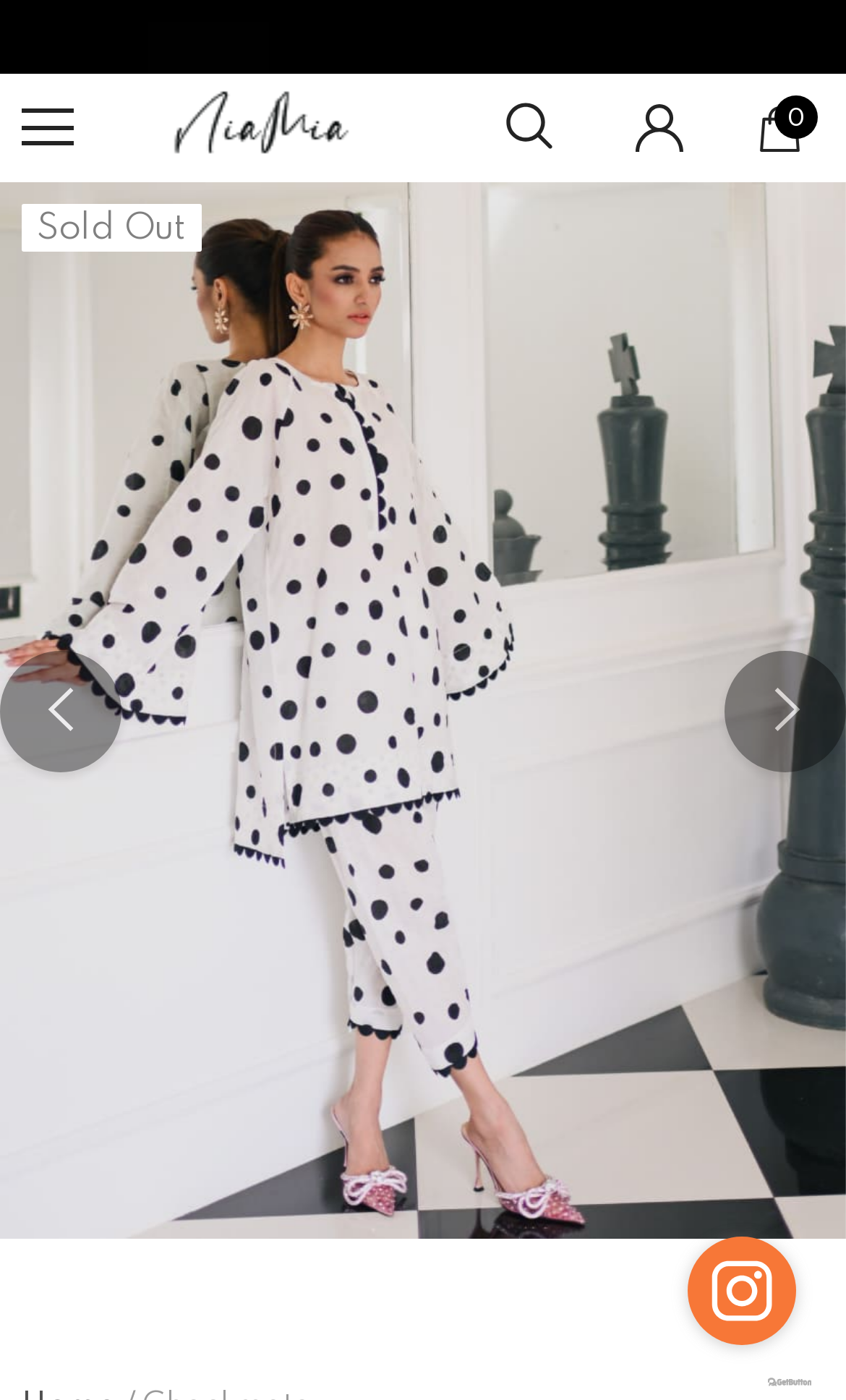Please locate the bounding box coordinates of the element that needs to be clicked to achieve the following instruction: "View user profile". The coordinates should be four float numbers between 0 and 1, i.e., [left, top, right, bottom].

[0.751, 0.074, 0.808, 0.108]